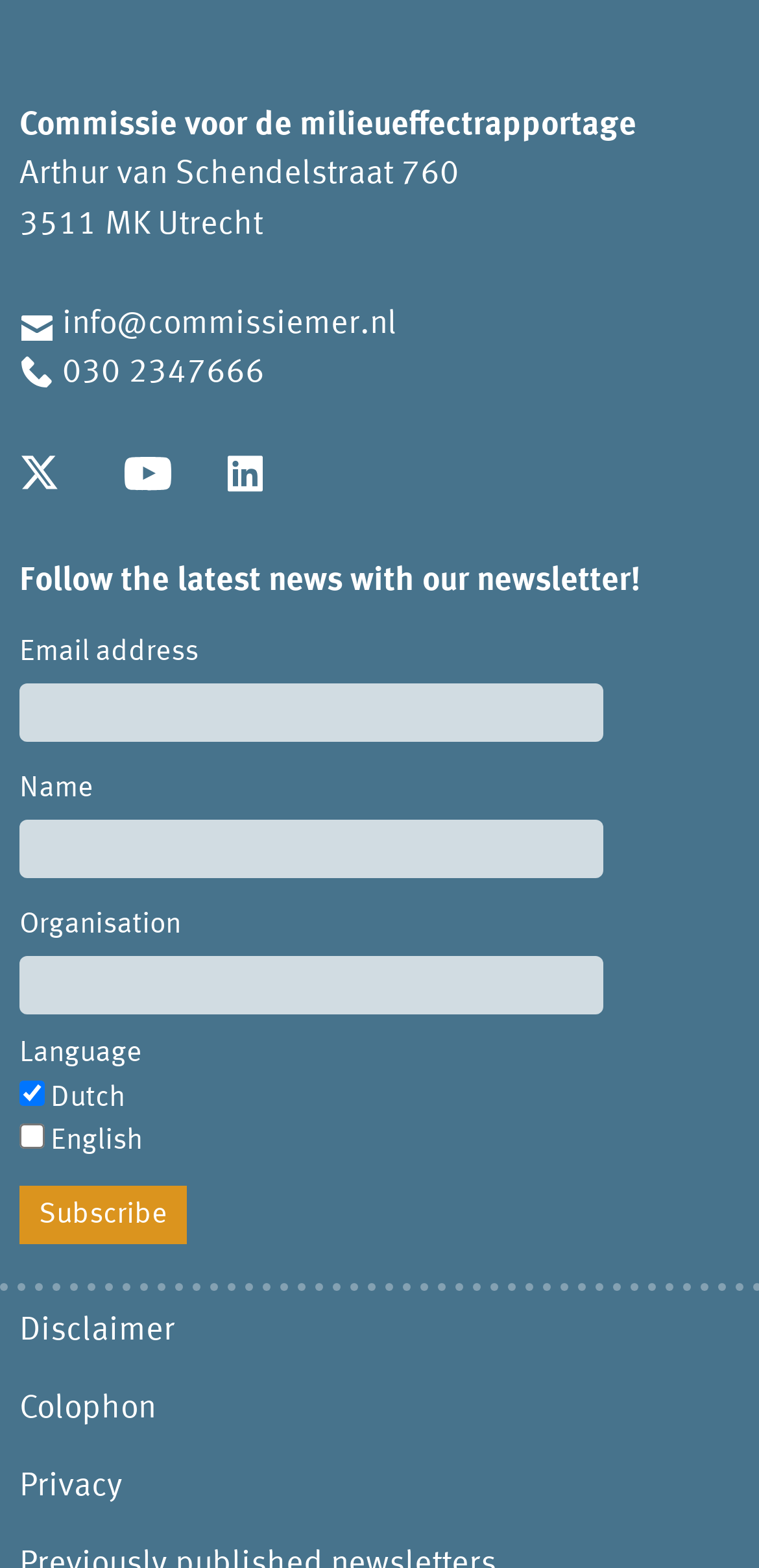Find the coordinates for the bounding box of the element with this description: "parent_node: English name="set_mailinglists[]" value="4"".

[0.026, 0.717, 0.059, 0.733]